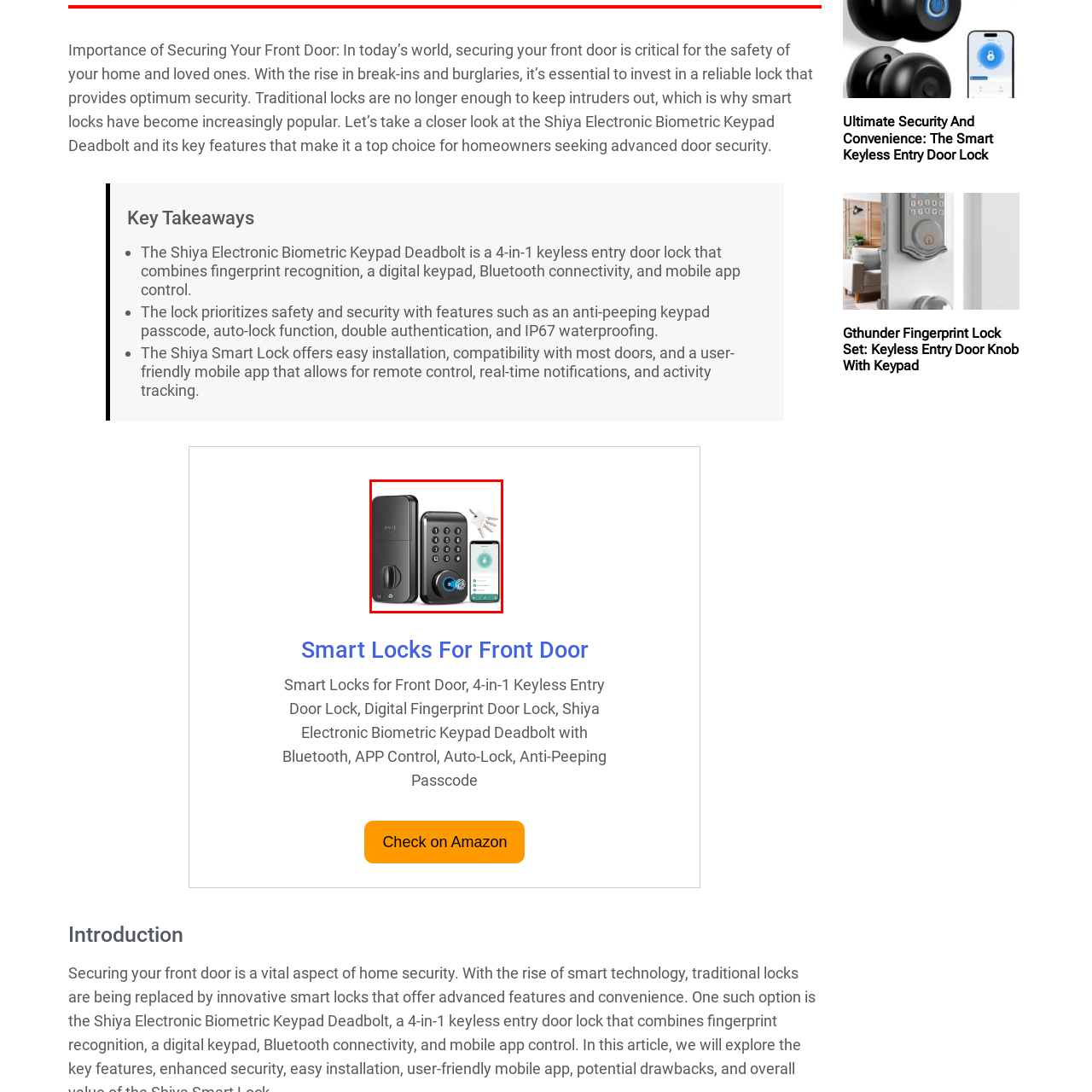How many authentication methods does the lock have?
Direct your attention to the image marked by the red bounding box and answer the question with a single word or phrase.

Double